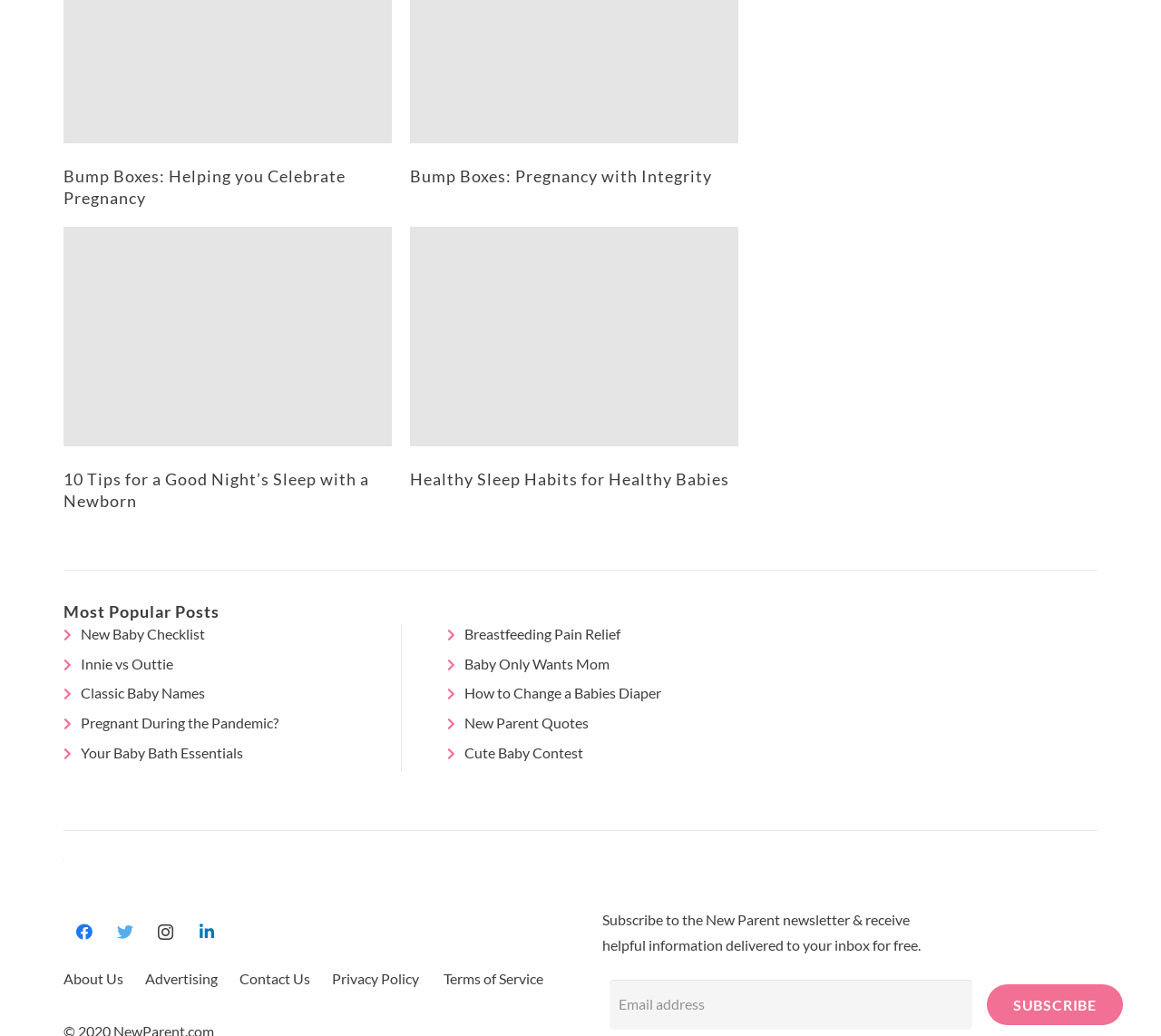Ascertain the bounding box coordinates for the UI element detailed here: "Privacy Policy ﻿". The coordinates should be provided as [left, top, right, bottom] with each value being a float between 0 and 1.

[0.286, 0.936, 0.363, 0.953]